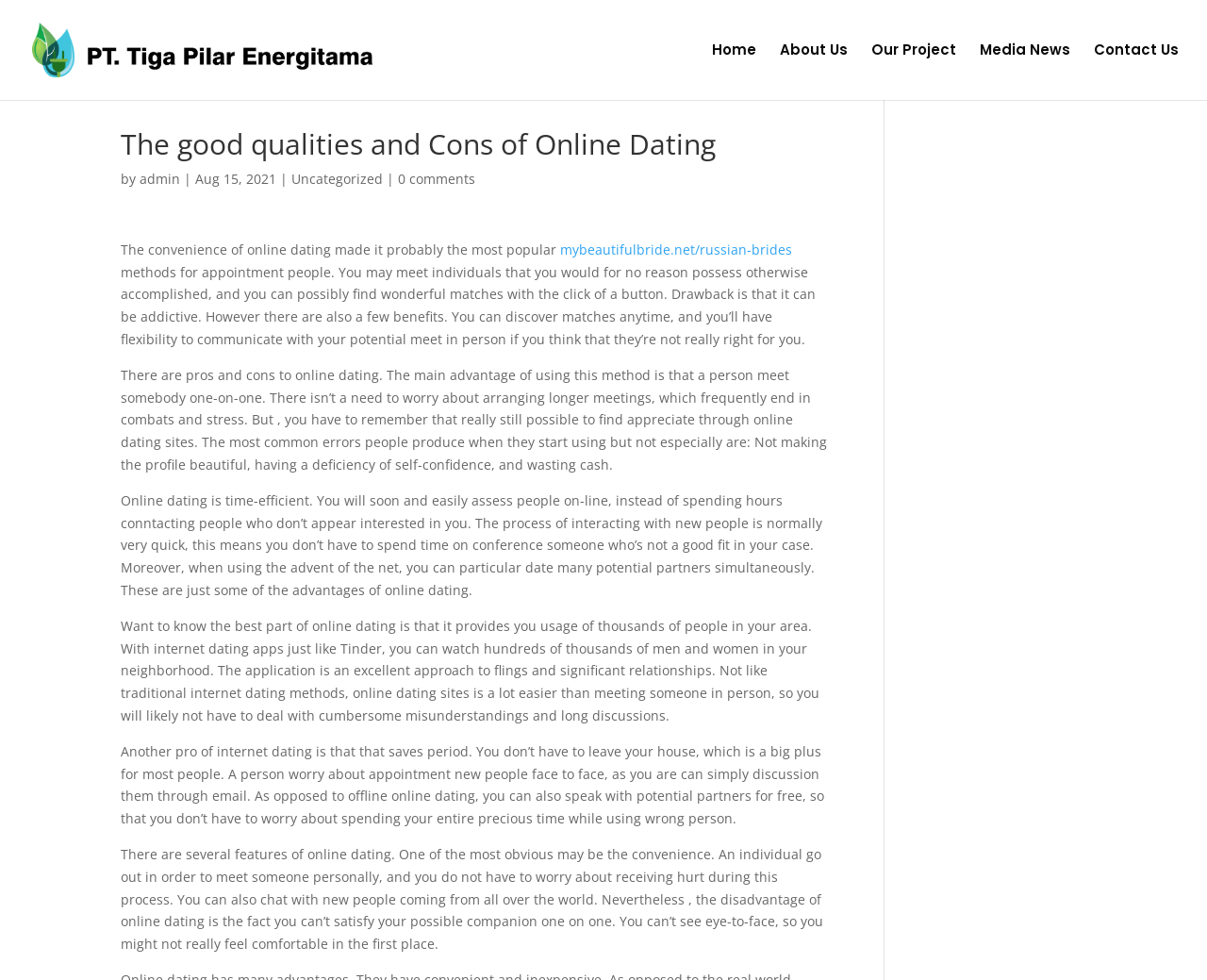What is the date of the article?
Use the image to answer the question with a single word or phrase.

Aug 15, 2021